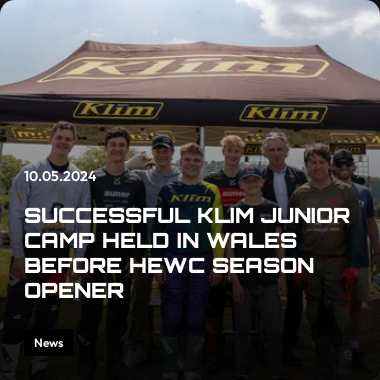What is the purpose of the Klim Junior Camp?
Refer to the image and provide a one-word or short phrase answer.

Training and camaraderie